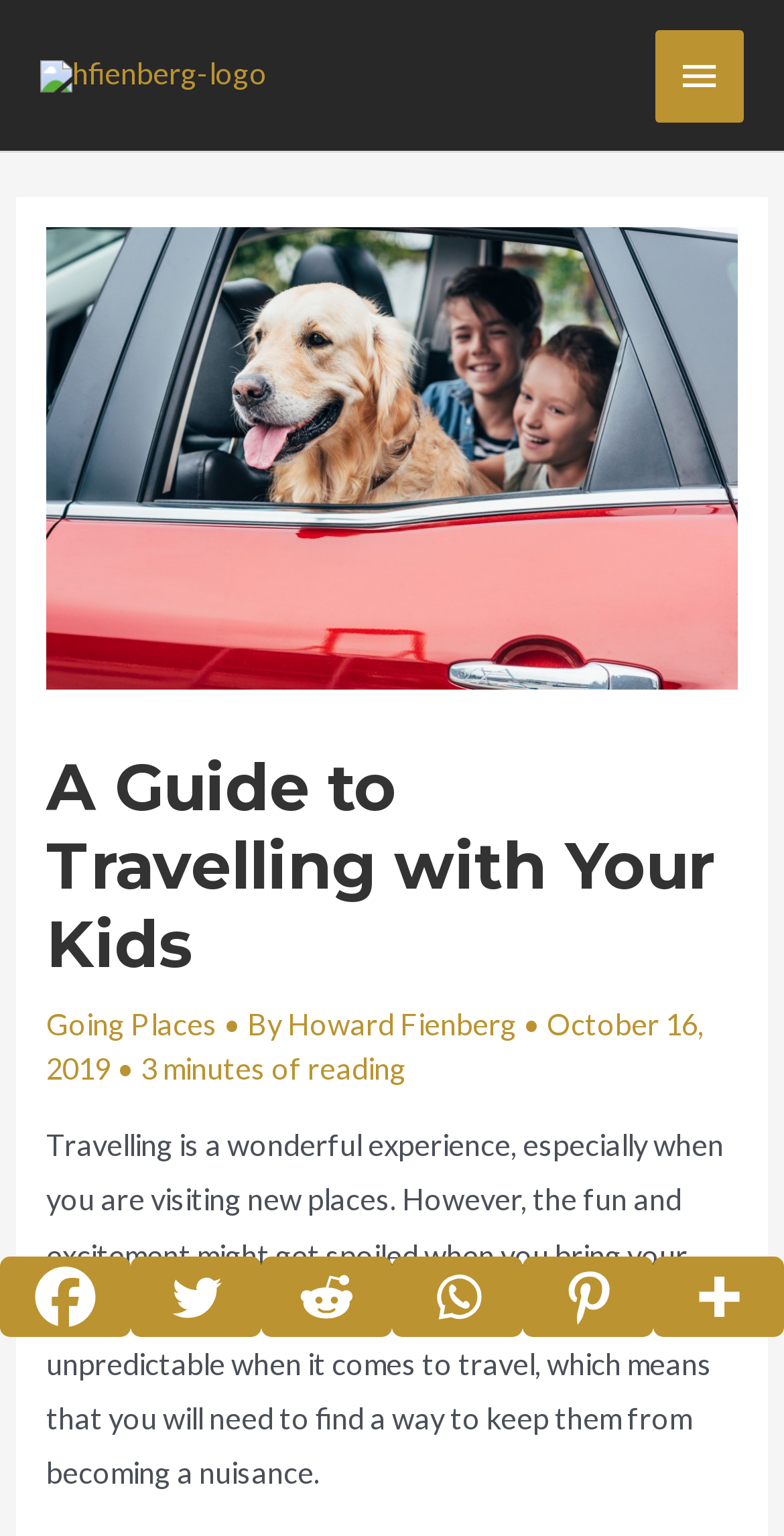Locate the bounding box coordinates of the area that needs to be clicked to fulfill the following instruction: "Read the article by Howard Fienberg". The coordinates should be in the format of four float numbers between 0 and 1, namely [left, top, right, bottom].

[0.366, 0.656, 0.666, 0.679]